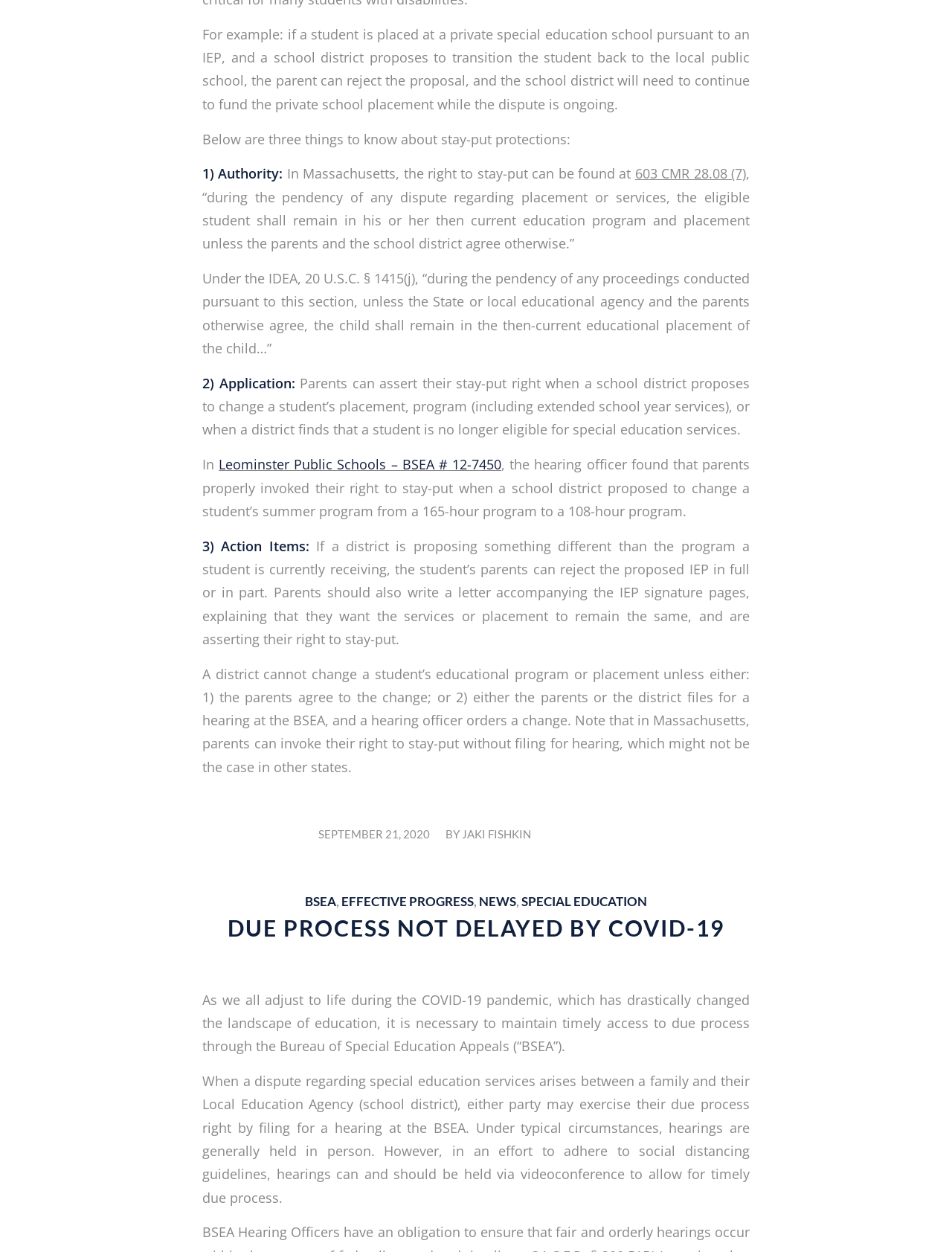Could you provide the bounding box coordinates for the portion of the screen to click to complete this instruction: "Check the date of the article"?

[0.335, 0.66, 0.452, 0.671]